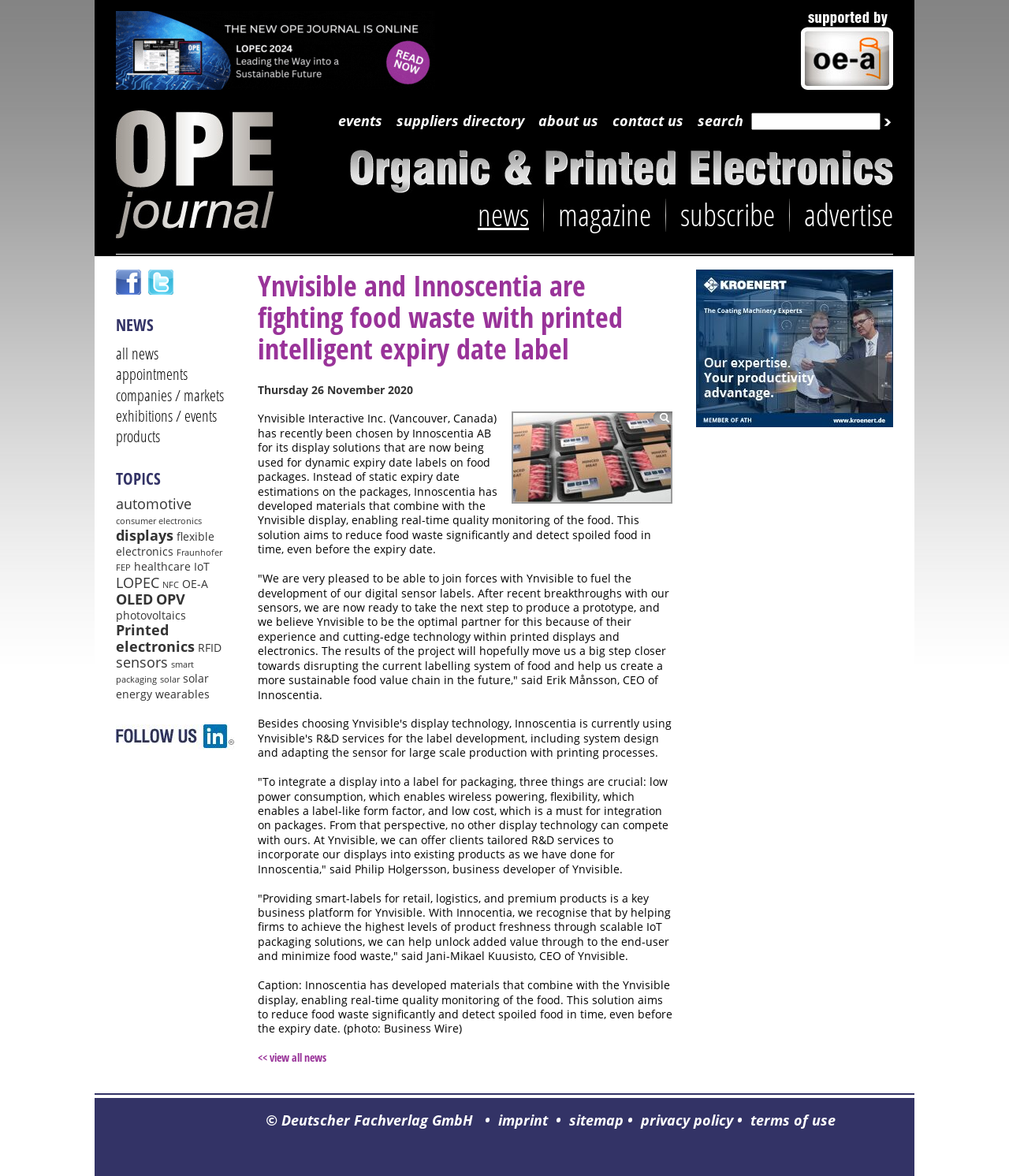Determine the bounding box for the described UI element: "<< view all news".

[0.255, 0.893, 0.323, 0.906]